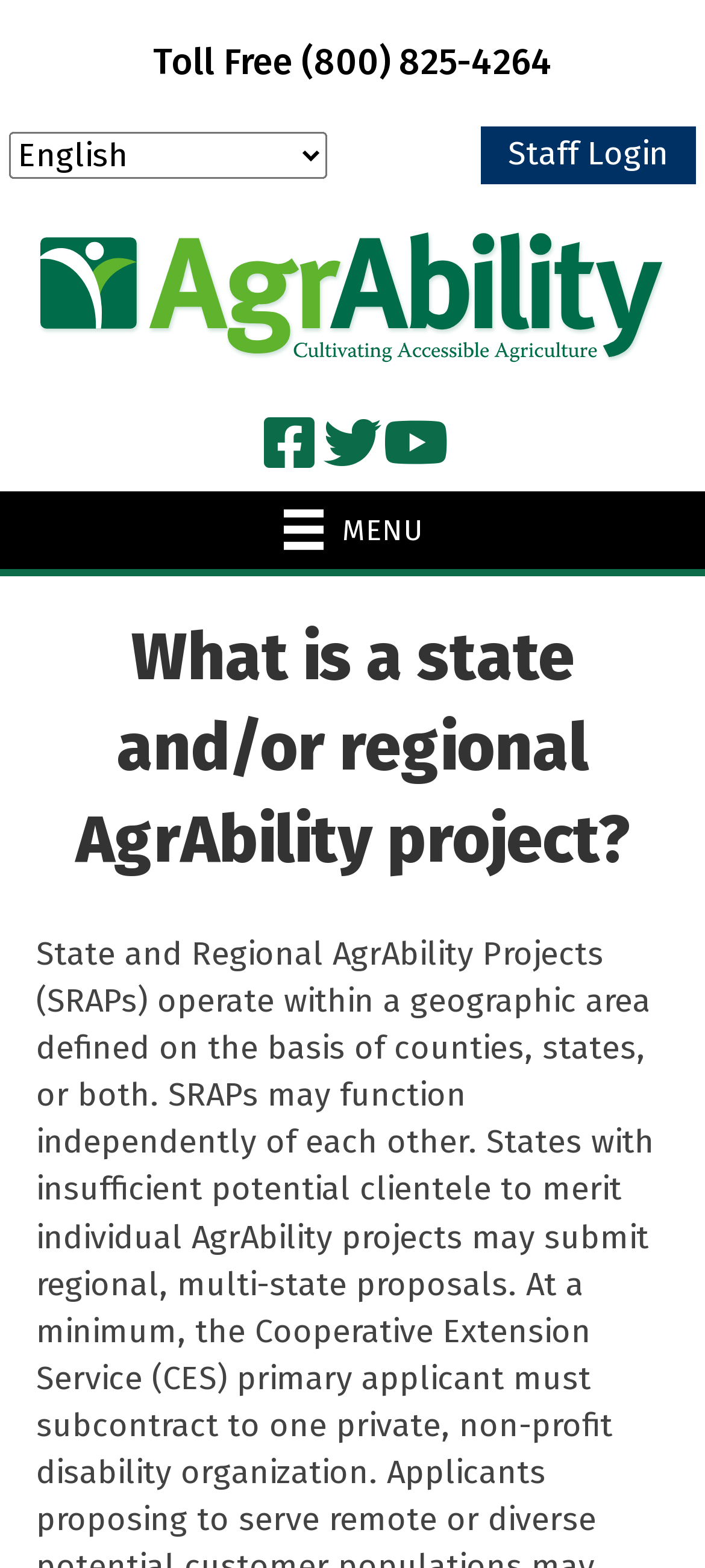What is the text on the button in the top-right corner?
Using the visual information, reply with a single word or short phrase.

MENU